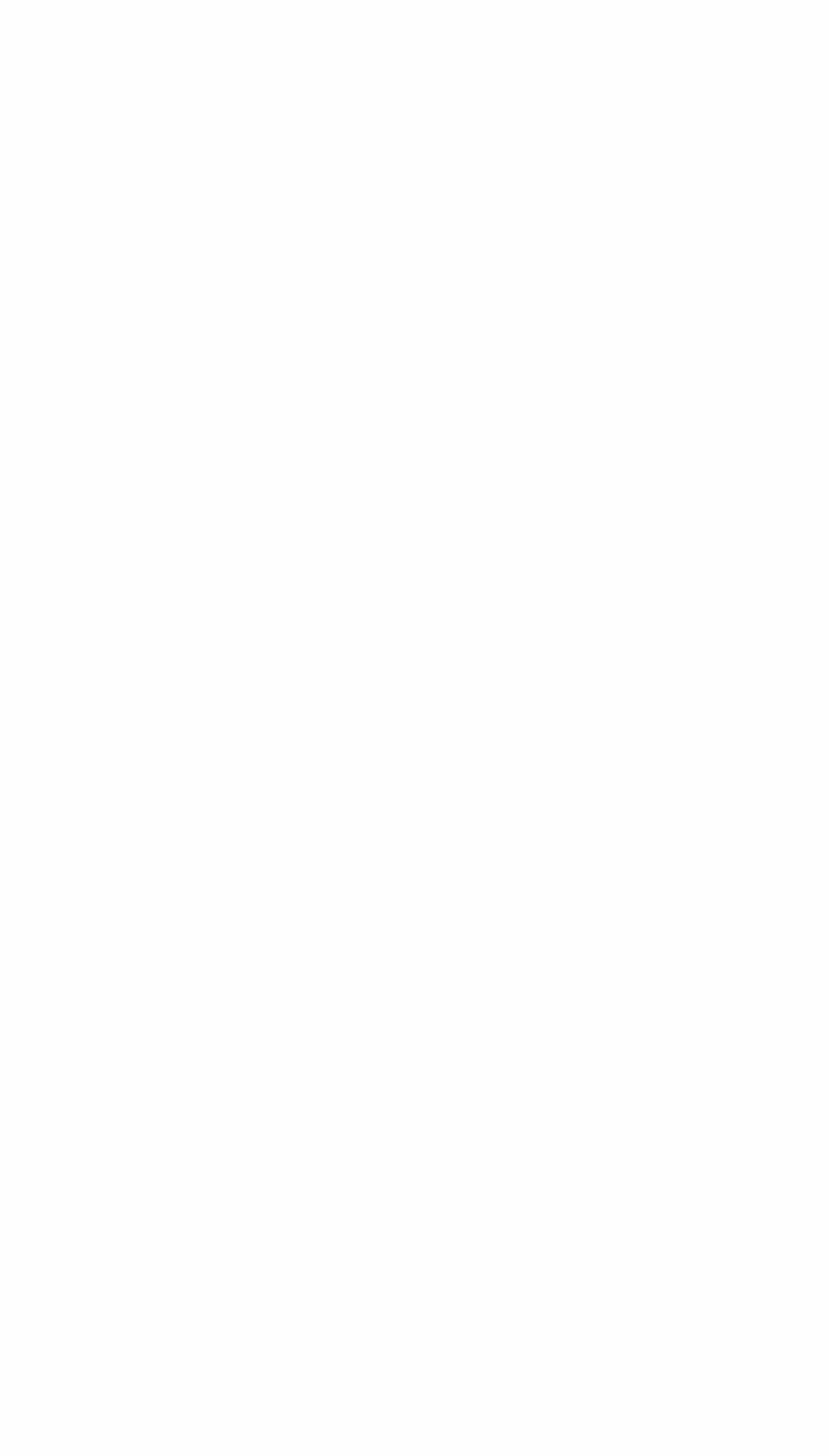Determine the bounding box coordinates of the section to be clicked to follow the instruction: "enter first name". The coordinates should be given as four float numbers between 0 and 1, formatted as [left, top, right, bottom].

[0.136, 0.039, 0.864, 0.109]